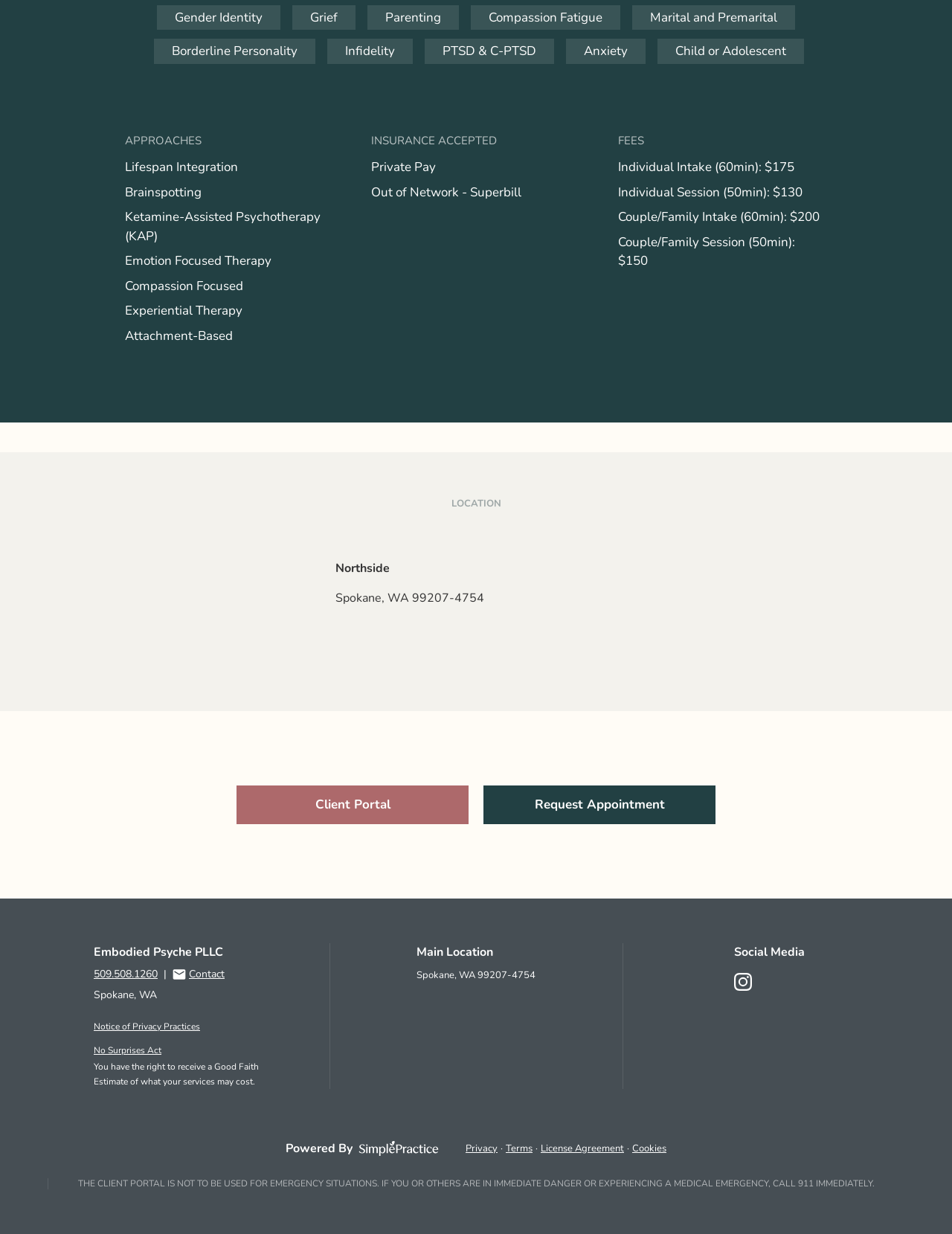Please answer the following question using a single word or phrase: 
What is the name of the organization?

Embodied Psyche PLLC